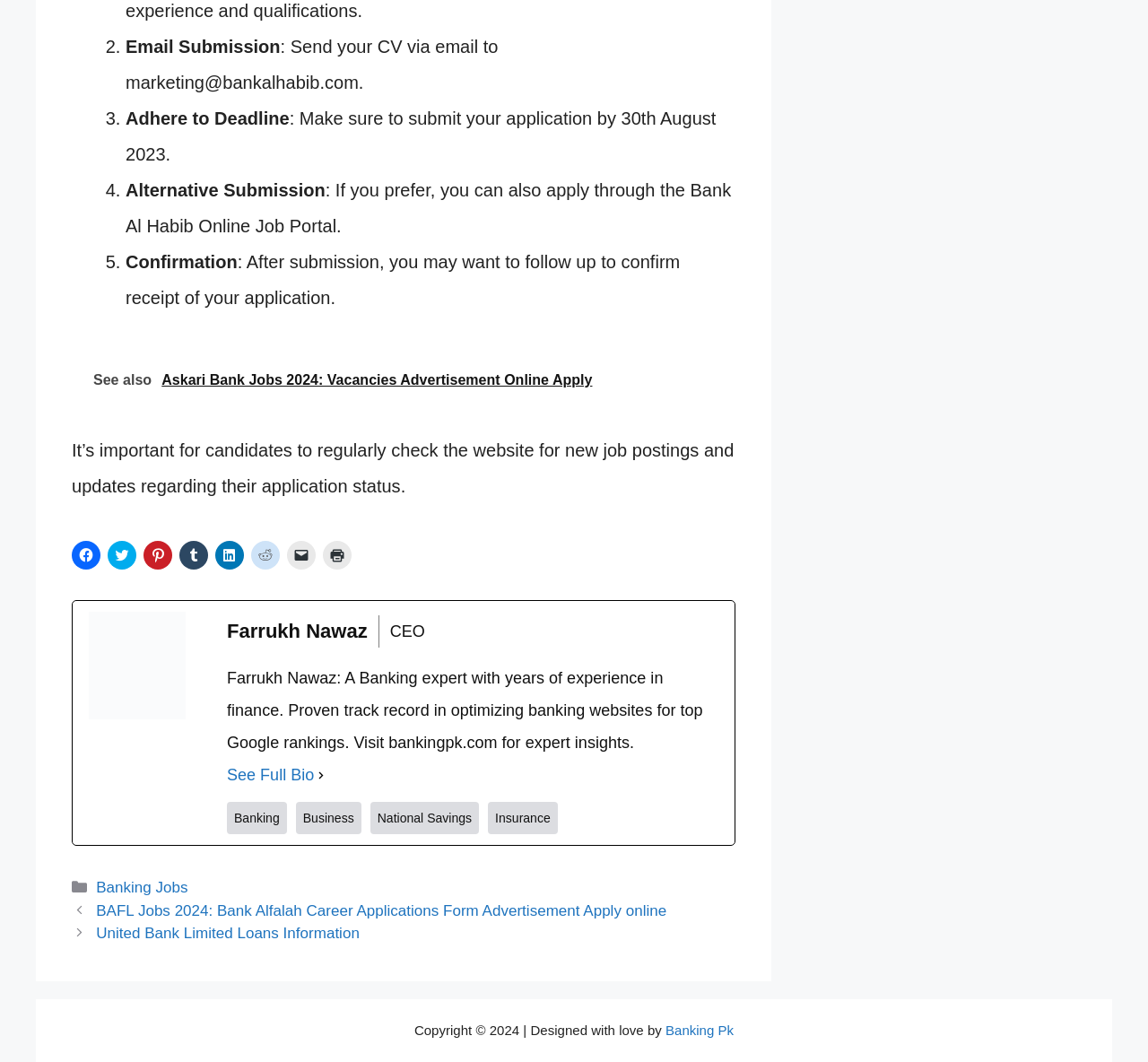What is the name of the website?
Based on the visual information, provide a detailed and comprehensive answer.

The name of the website is mentioned in the footer section, which is 'Copyright © 2024 | Designed with love by Banking Pk'.